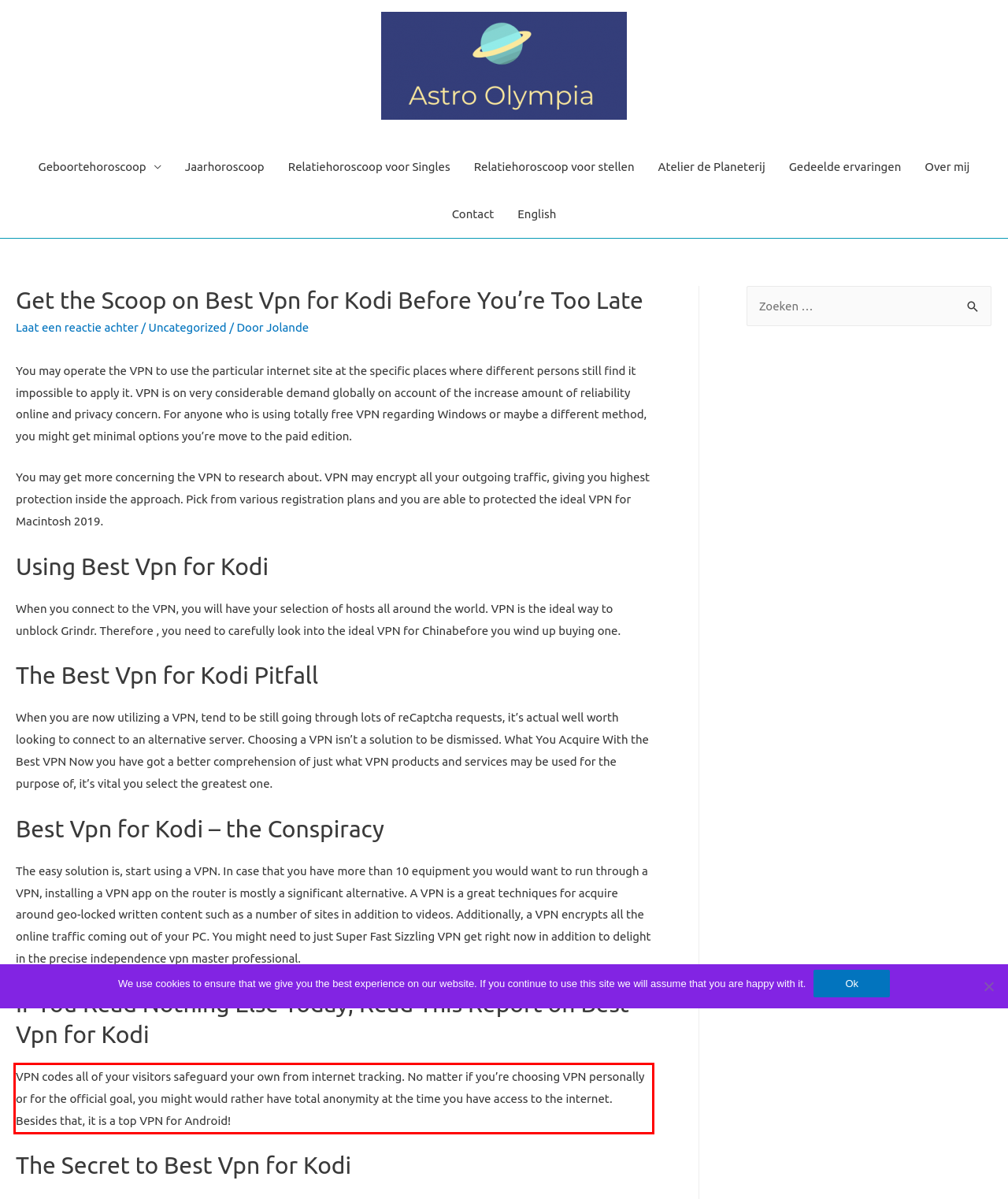View the screenshot of the webpage and identify the UI element surrounded by a red bounding box. Extract the text contained within this red bounding box.

VPN codes all of your visitors safeguard your own from internet tracking. No matter if you’re choosing VPN personally or for the official goal, you might would rather have total anonymity at the time you have access to the internet. Besides that, it is a top VPN for Android!